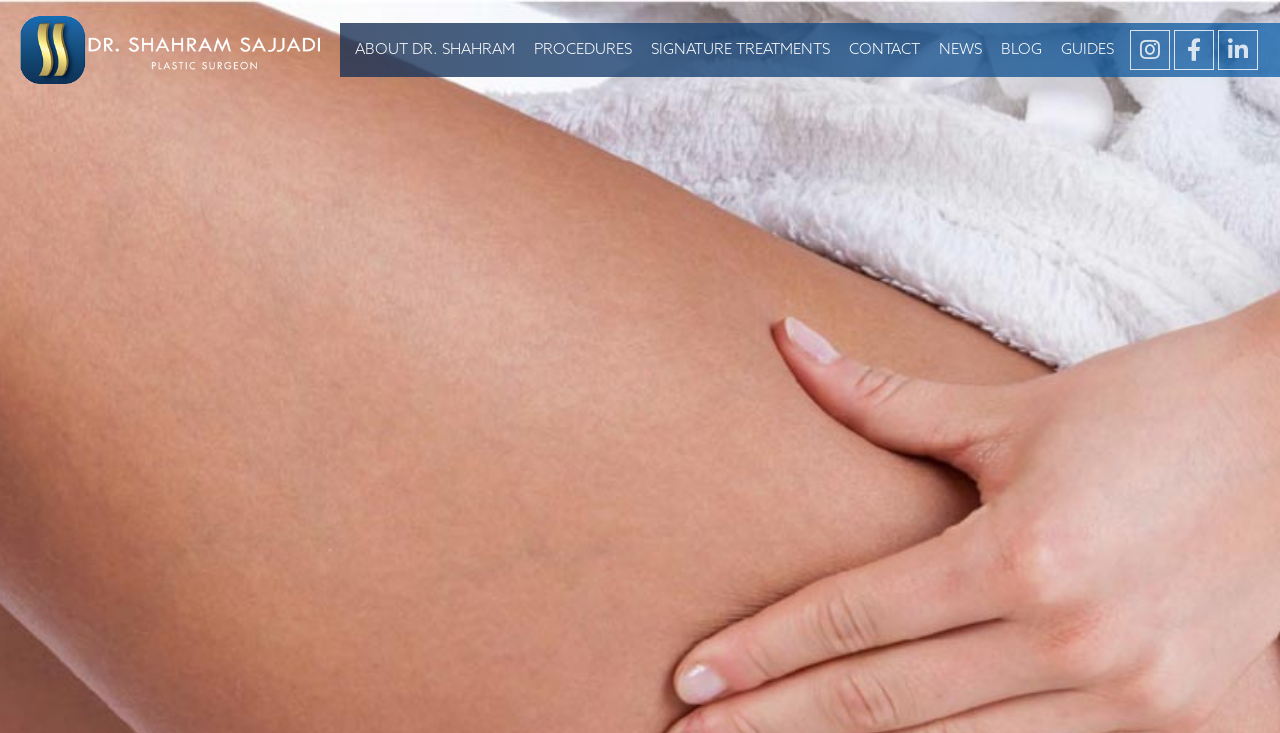Provide a short answer to the following question with just one word or phrase: What is the name of the plastic surgeon?

Dr. Shahram Sajjadi